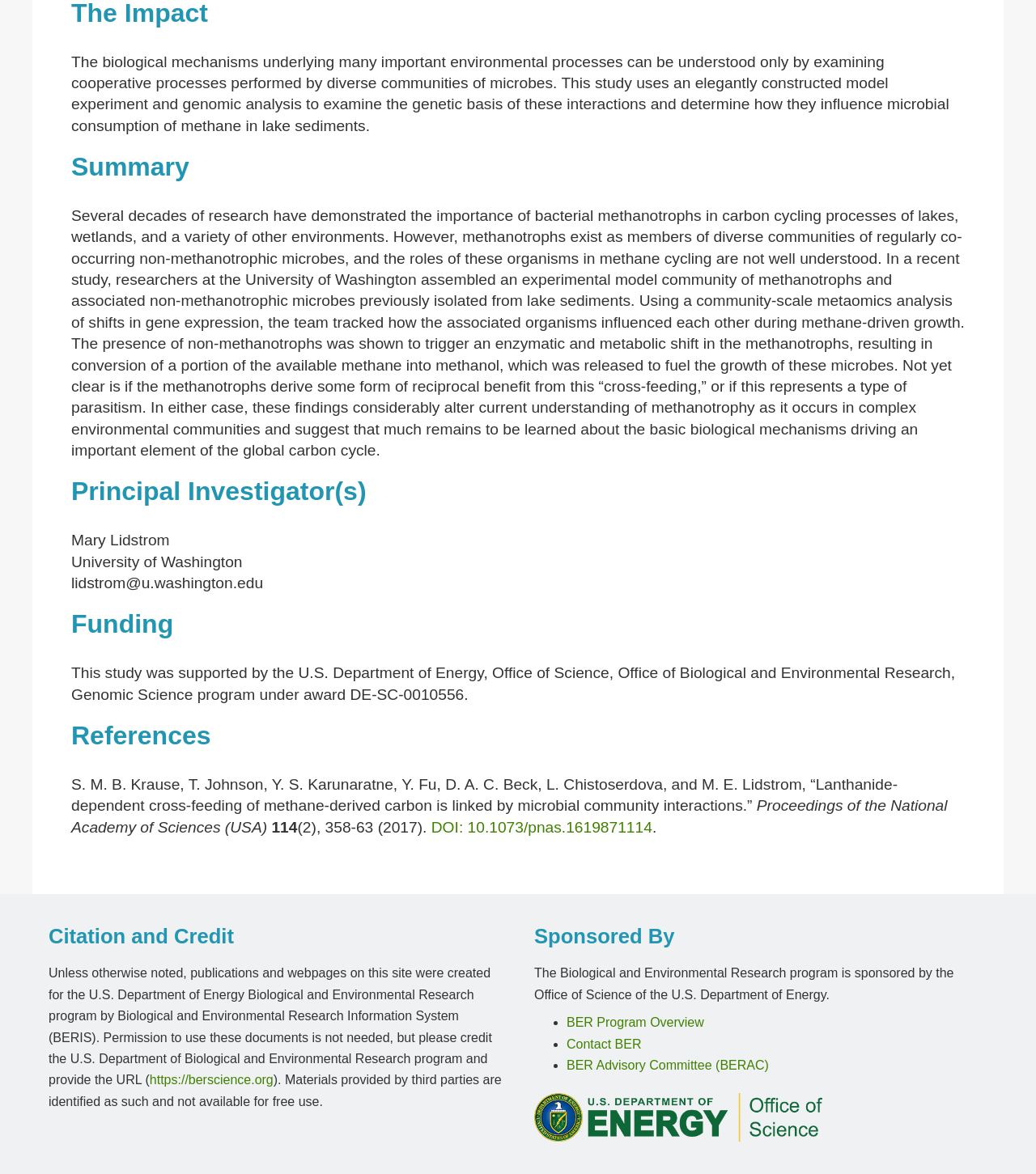Find the bounding box of the UI element described as follows: "BER Advisory Committee (BERAC)".

[0.547, 0.901, 0.742, 0.913]